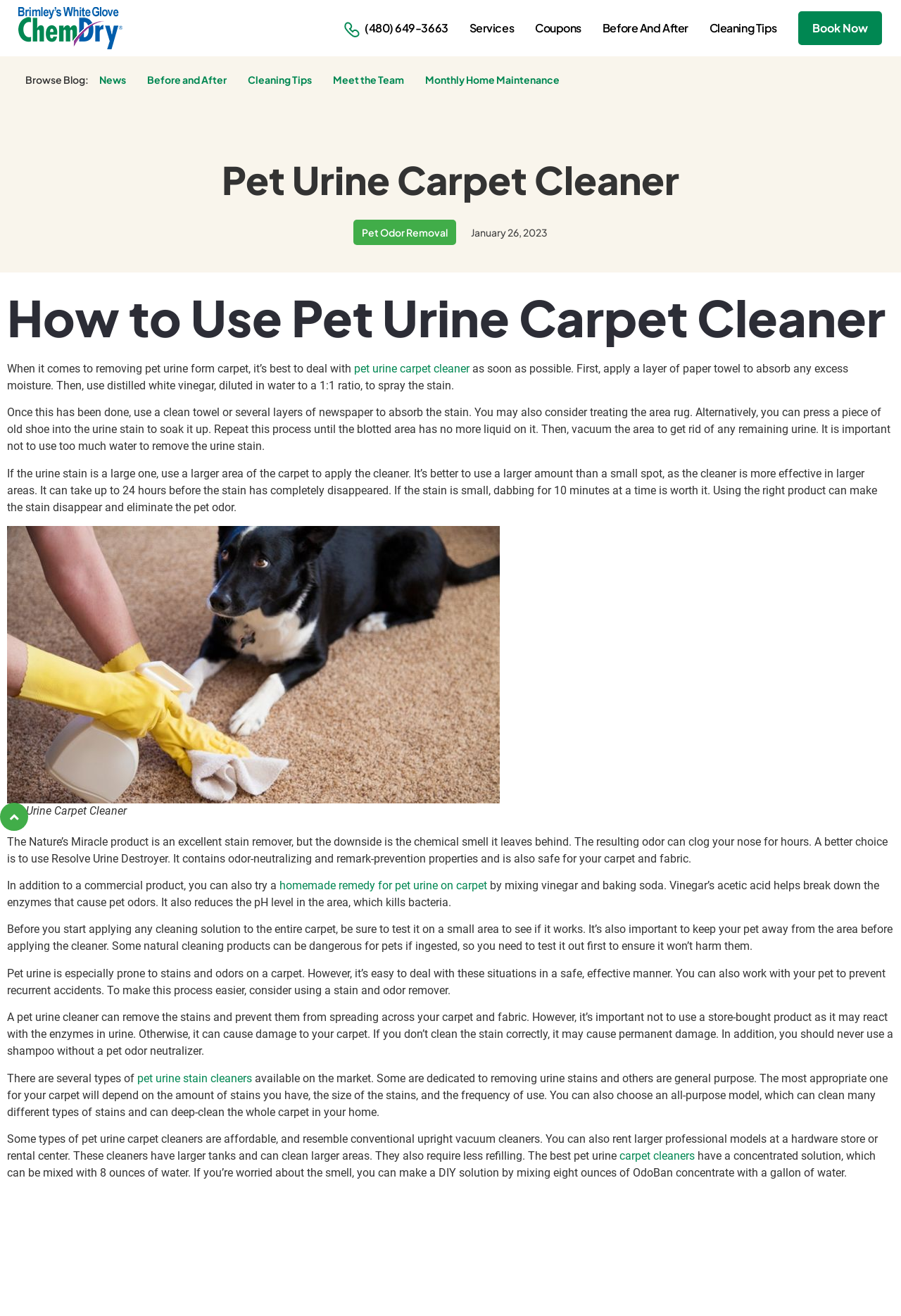How long may it take for the stain to completely disappear?
Please give a detailed and elaborate explanation in response to the question.

I found this information in the paragraph that explains how to use pet urine carpet cleaner, where it says 'It can take up to 24 hours before the stain has completely disappeared'.